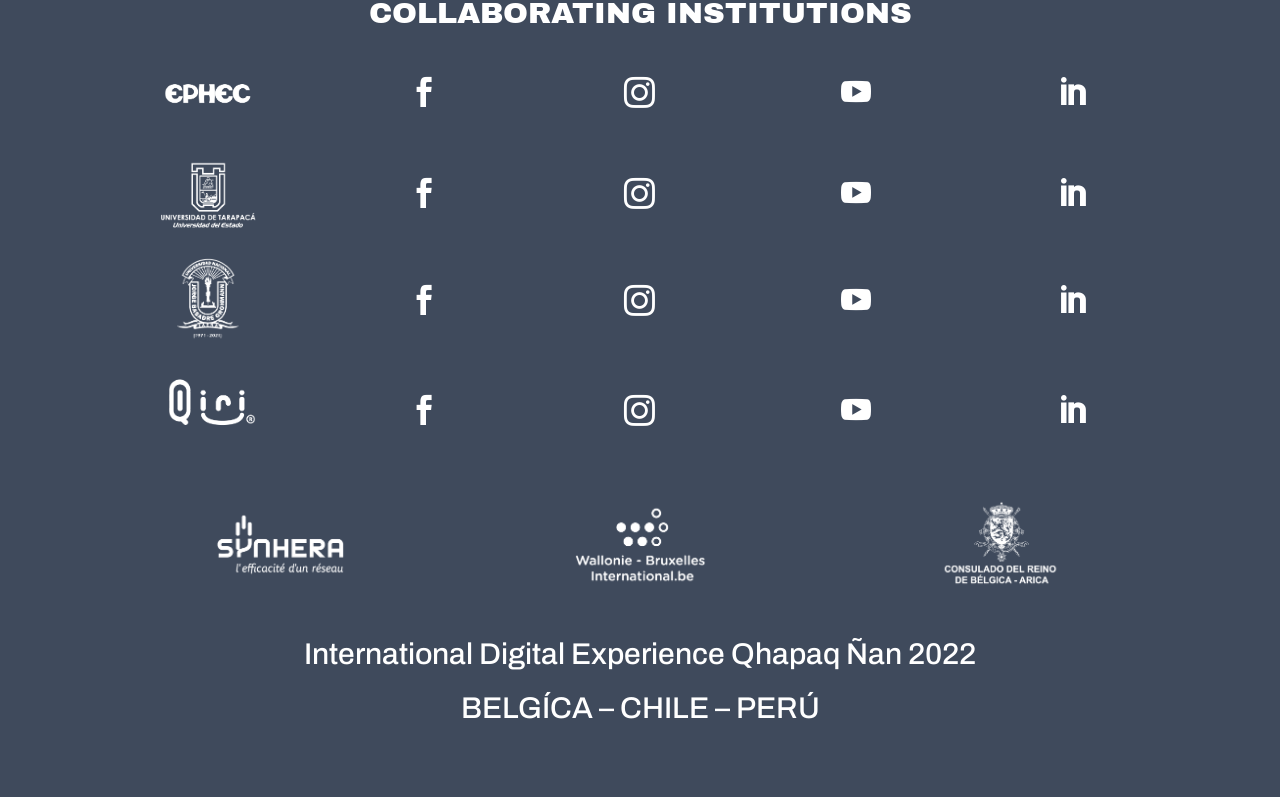Identify the bounding box coordinates of the element that should be clicked to fulfill this task: "check the BELGÍCA – CHILE – PERÚ text". The coordinates should be provided as four float numbers between 0 and 1, i.e., [left, top, right, bottom].

[0.36, 0.868, 0.64, 0.908]